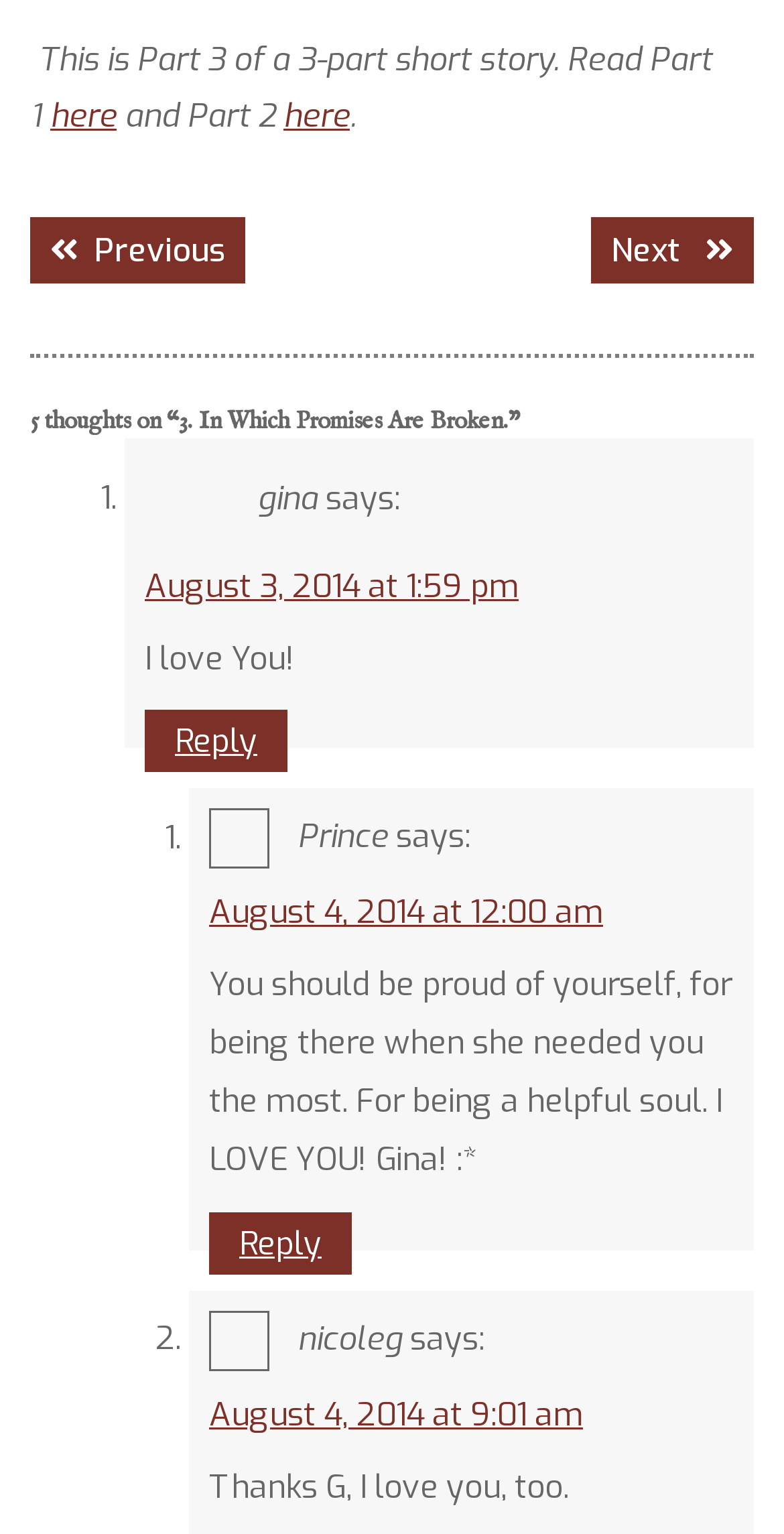Please identify the bounding box coordinates of the element I need to click to follow this instruction: "view Meridian Tables".

None